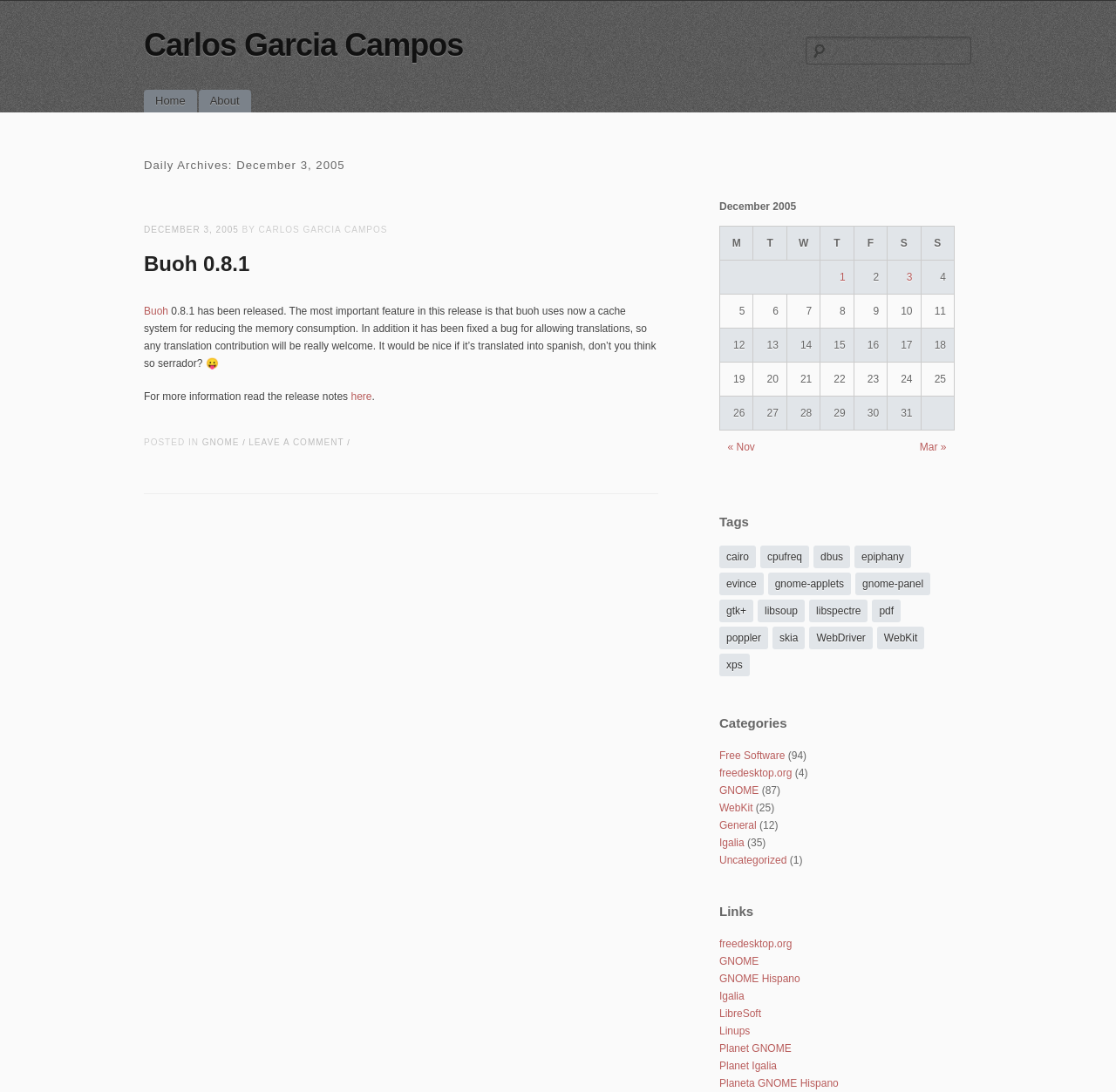Identify the bounding box coordinates of the clickable region required to complete the instruction: "View the posts published on December 3, 2005". The coordinates should be given as four float numbers within the range of 0 and 1, i.e., [left, top, right, bottom].

[0.795, 0.238, 0.825, 0.269]